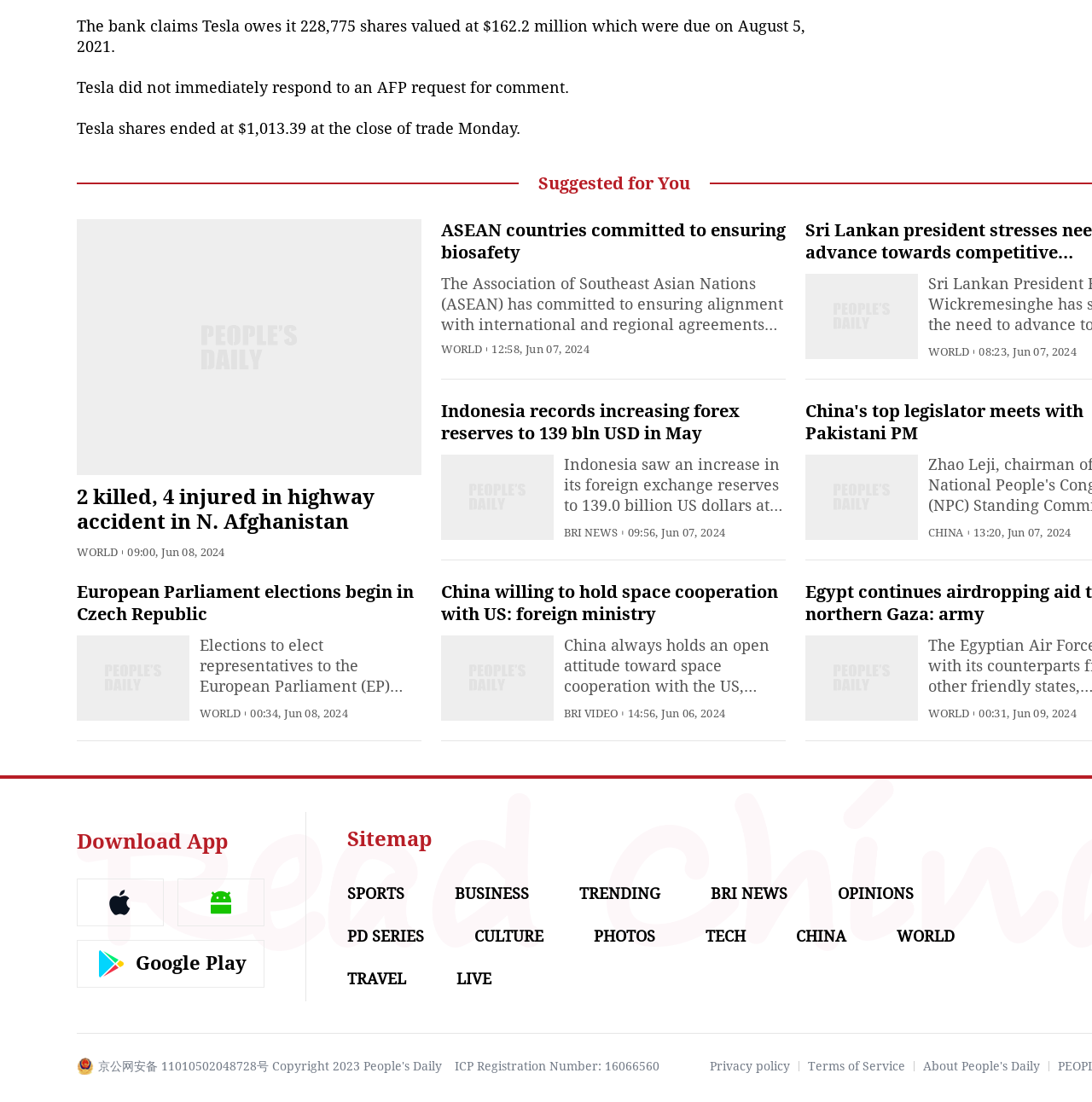Find and specify the bounding box coordinates that correspond to the clickable region for the instruction: "Read the news about Tesla".

[0.07, 0.015, 0.738, 0.05]